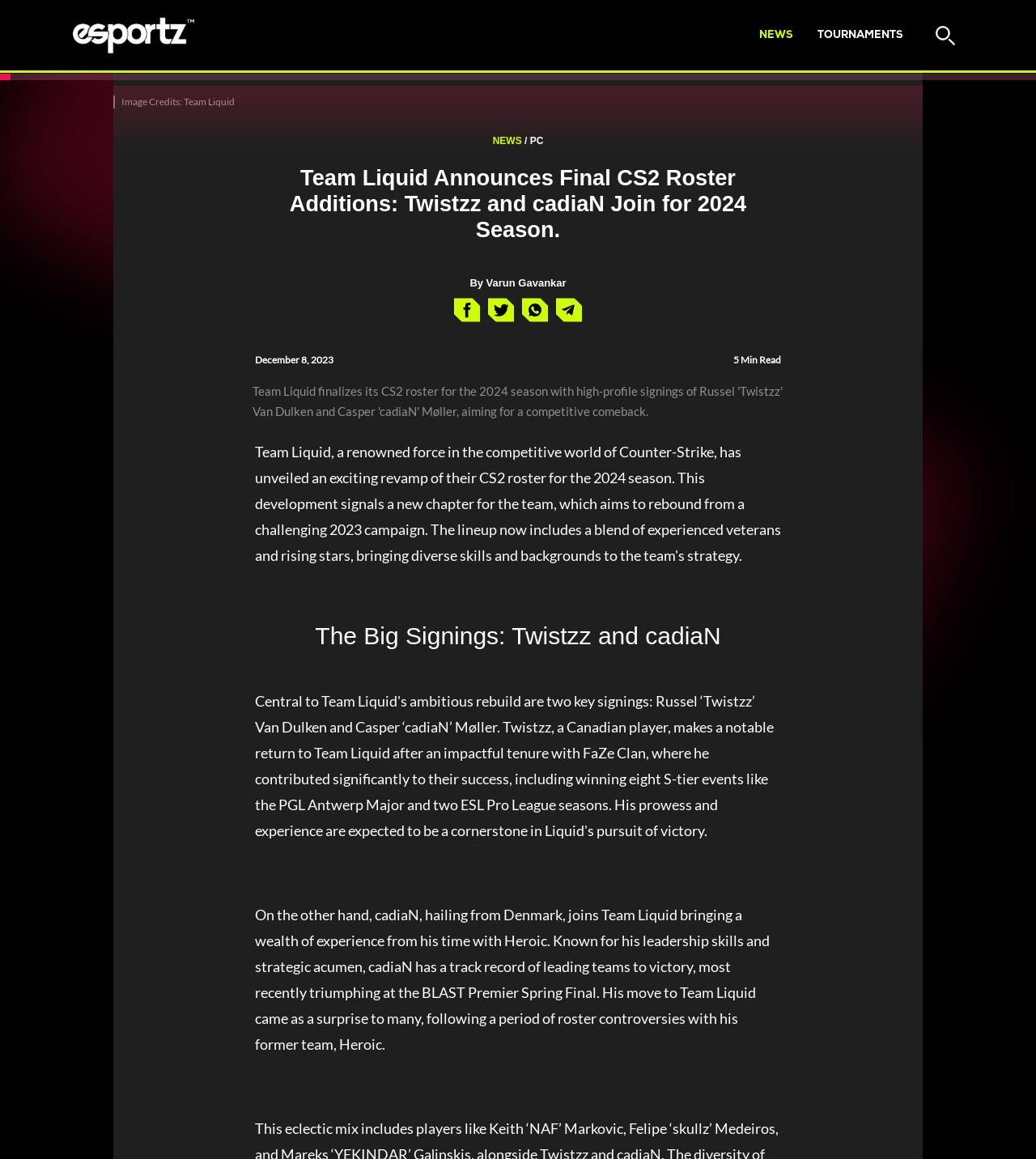Please reply to the following question using a single word or phrase: 
What is the estimated reading time of the article?

5 Min Read